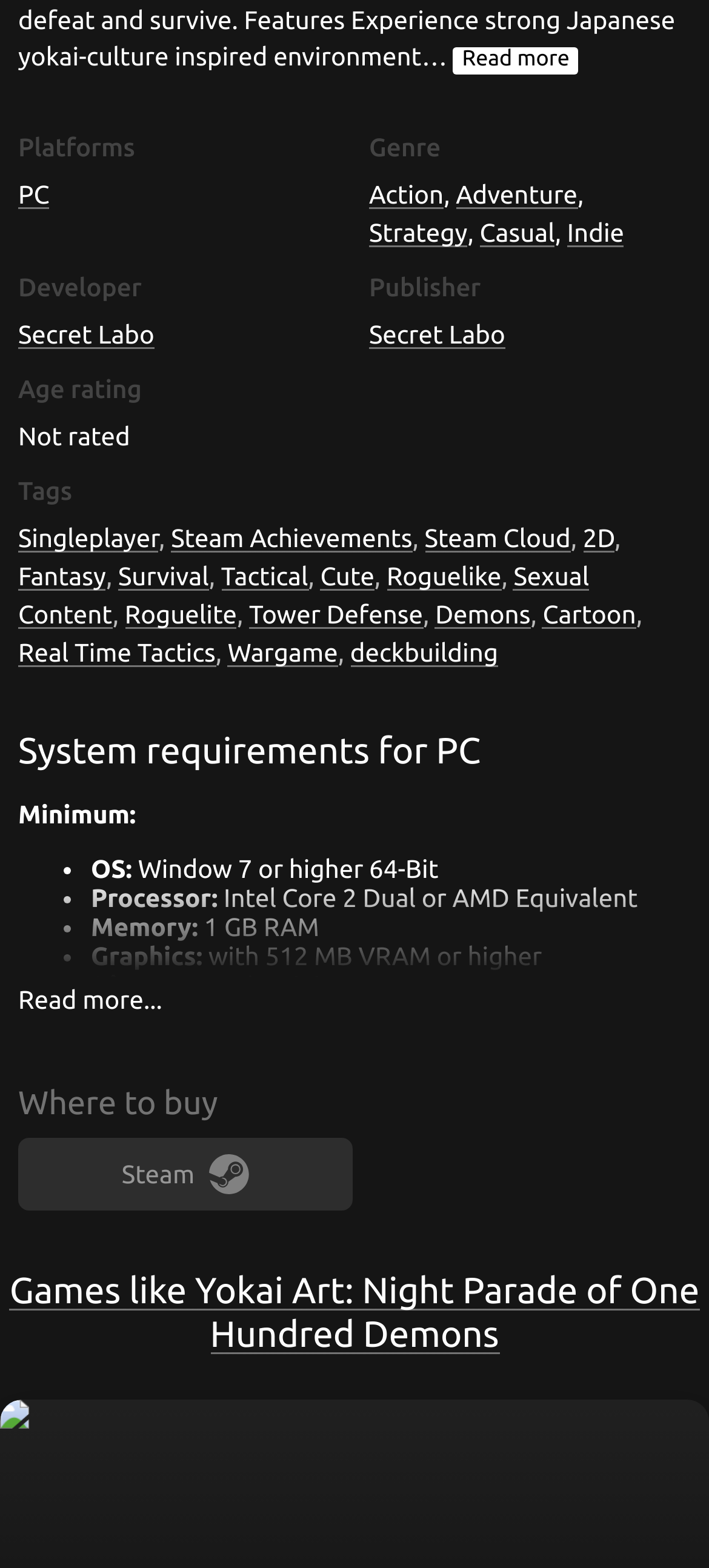Please give a concise answer to this question using a single word or phrase: 
What are the system requirements for the game on PC?

Minimum: OS: Window 7 or higher 64-Bit, Processor: Intel Core 2 Dual or AMD Equivalent, Memory: 1 GB RAM, Graphics: with 512 MB VRAM or higher, DirectX: Version 9.0, Storage: 3 GB available space